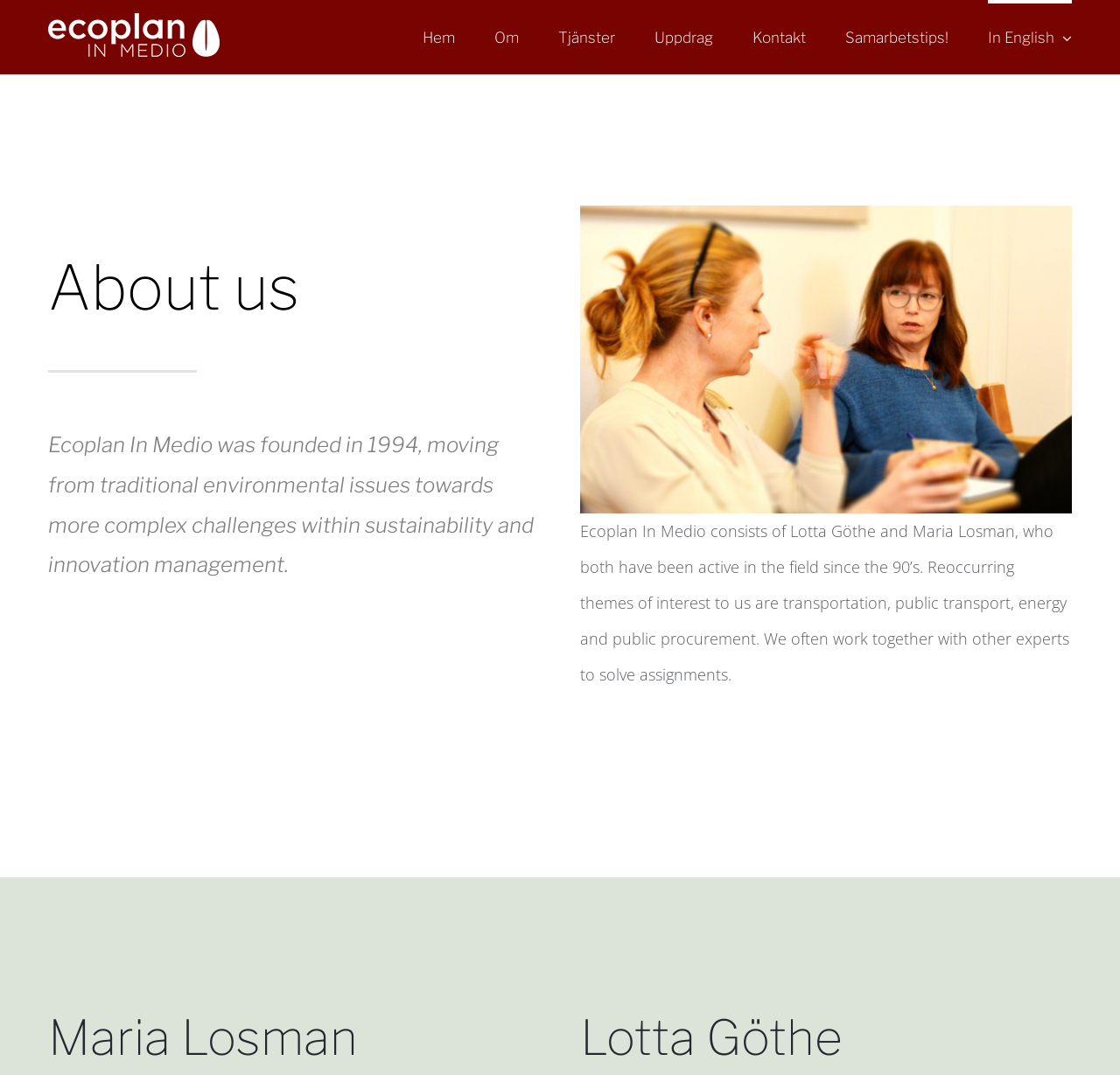How many people are mentioned as part of Ecoplan In Medio?
Analyze the image and deliver a detailed answer to the question.

The text mentions that Ecoplan In Medio consists of Lotta Göthe and Maria Losman, who both have been active in the field since the 90’s.